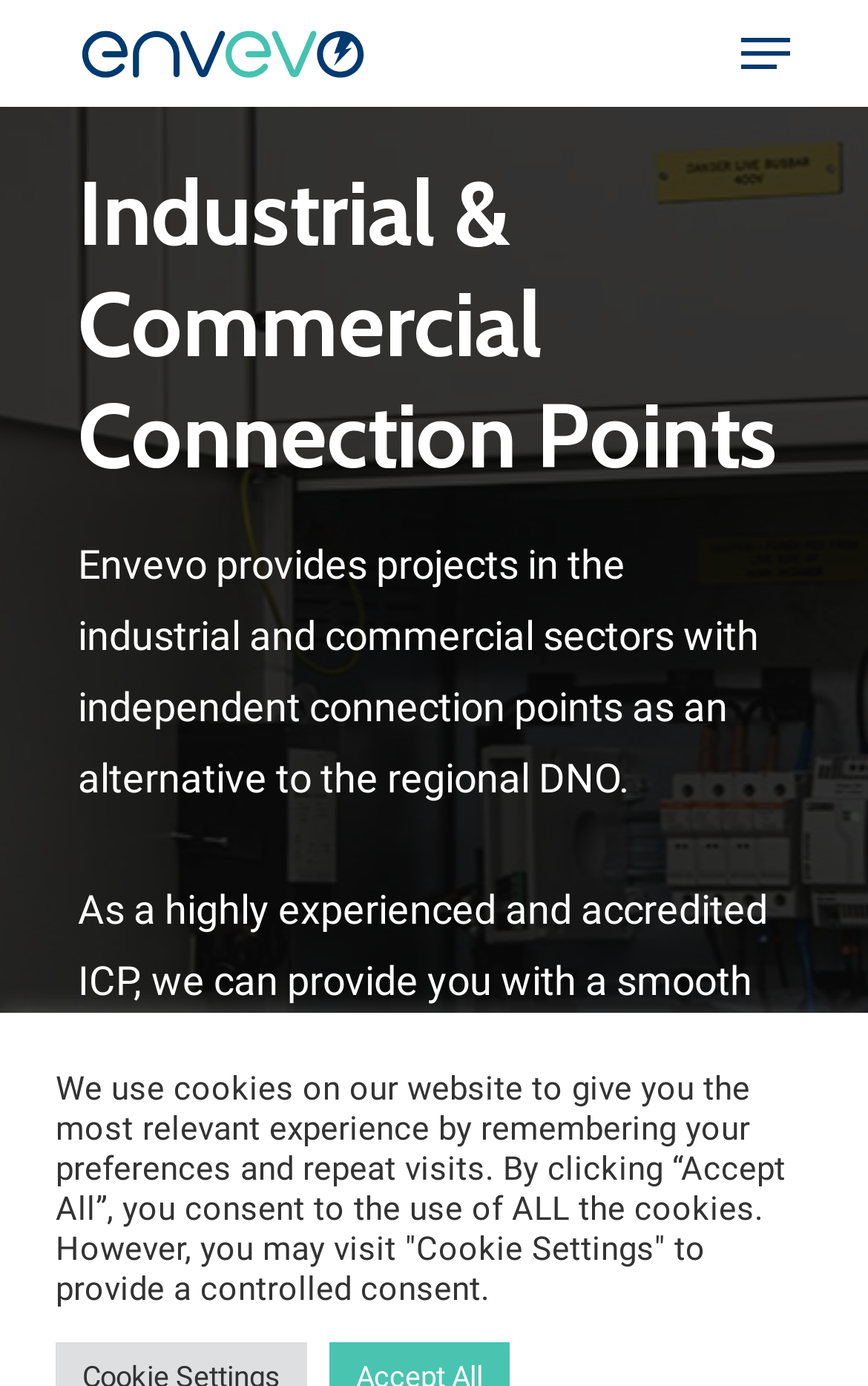Predict the bounding box of the UI element based on this description: "Menu".

[0.854, 0.022, 0.91, 0.055]